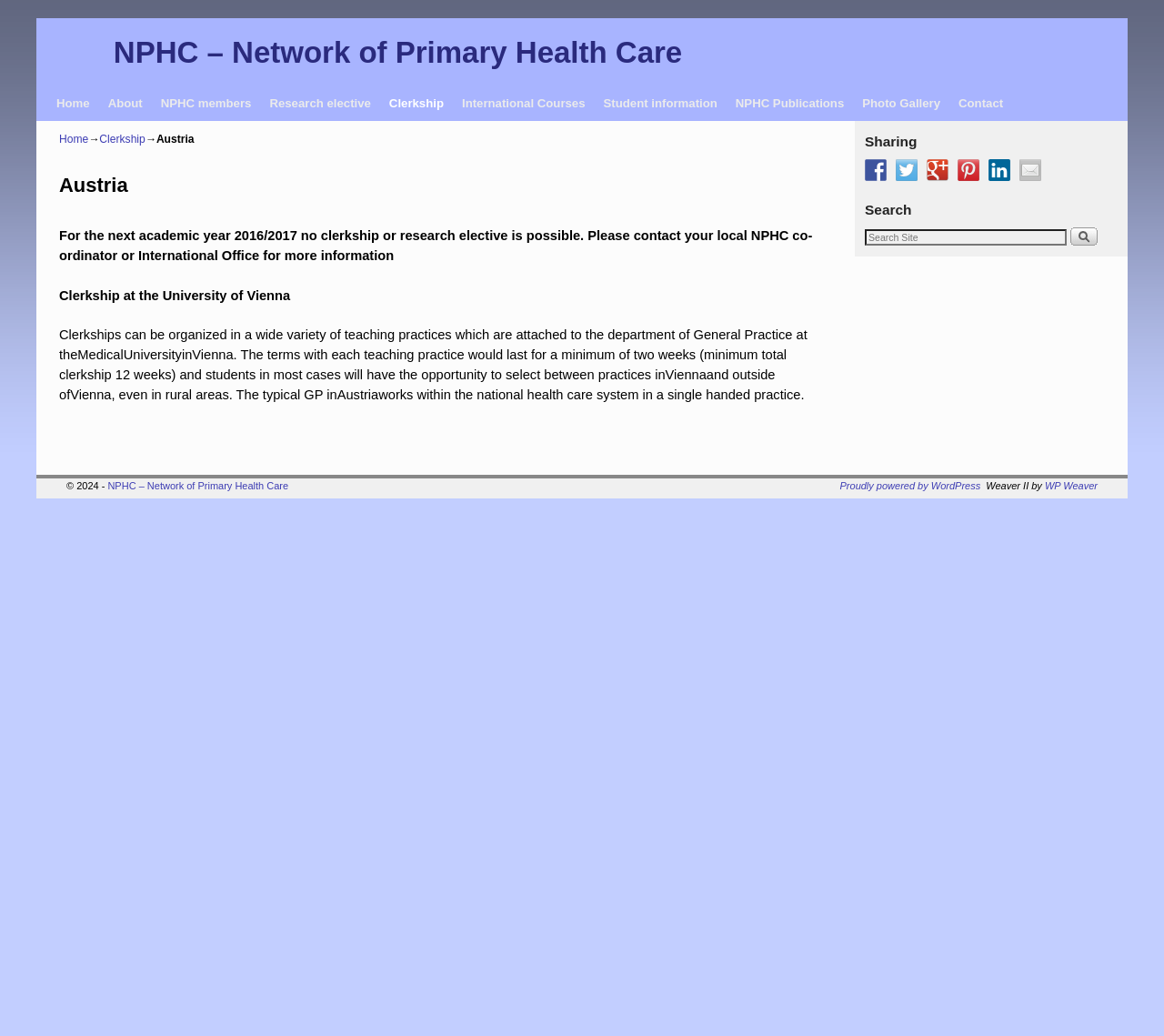Determine the bounding box coordinates of the clickable region to execute the instruction: "Contact us". The coordinates should be four float numbers between 0 and 1, denoted as [left, top, right, bottom].

[0.816, 0.084, 0.87, 0.117]